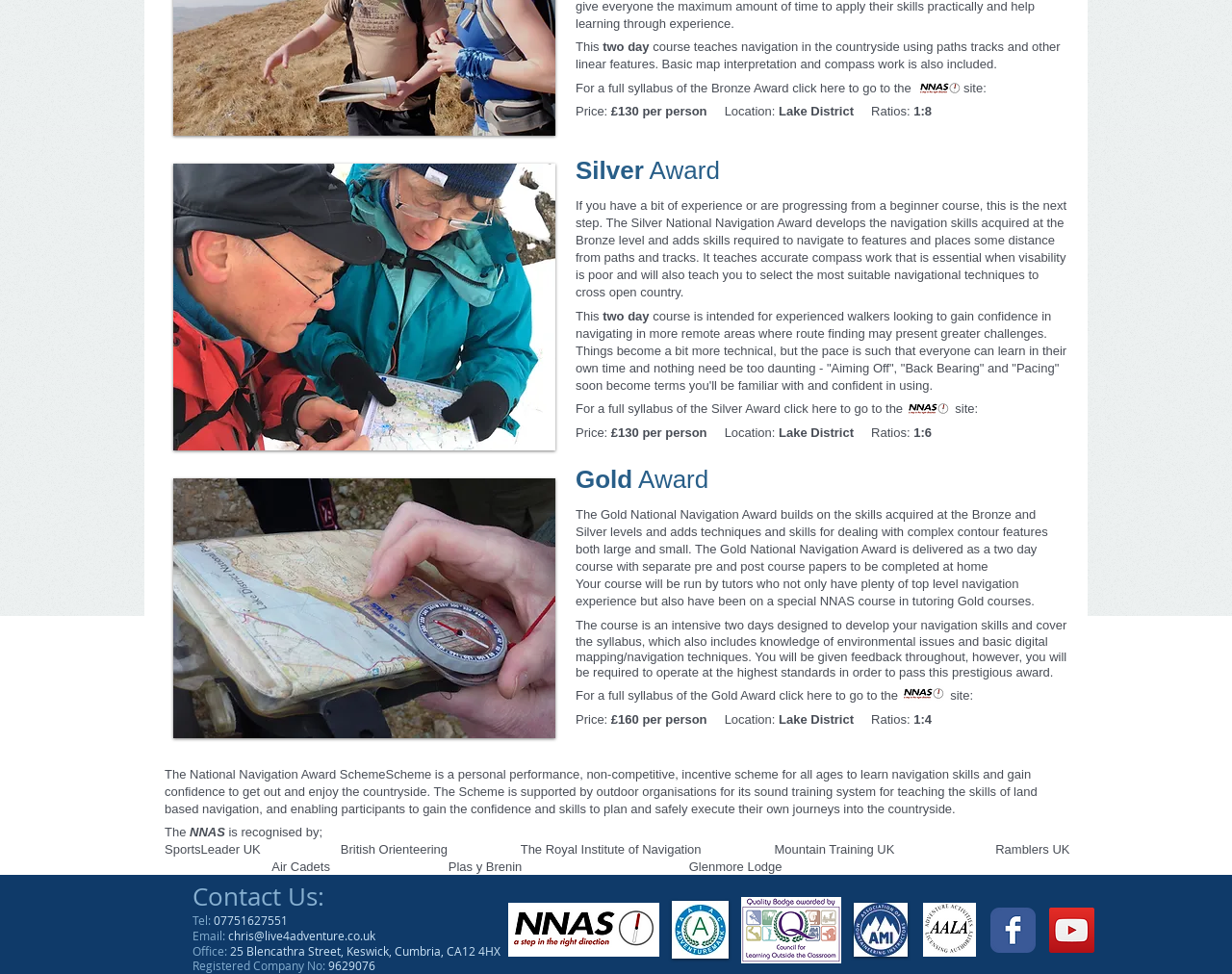Identify and provide the bounding box coordinates of the UI element described: "aria-label="YouTube Social Icon"". The coordinates should be formatted as [left, top, right, bottom], with each number being a float between 0 and 1.

[0.852, 0.932, 0.888, 0.979]